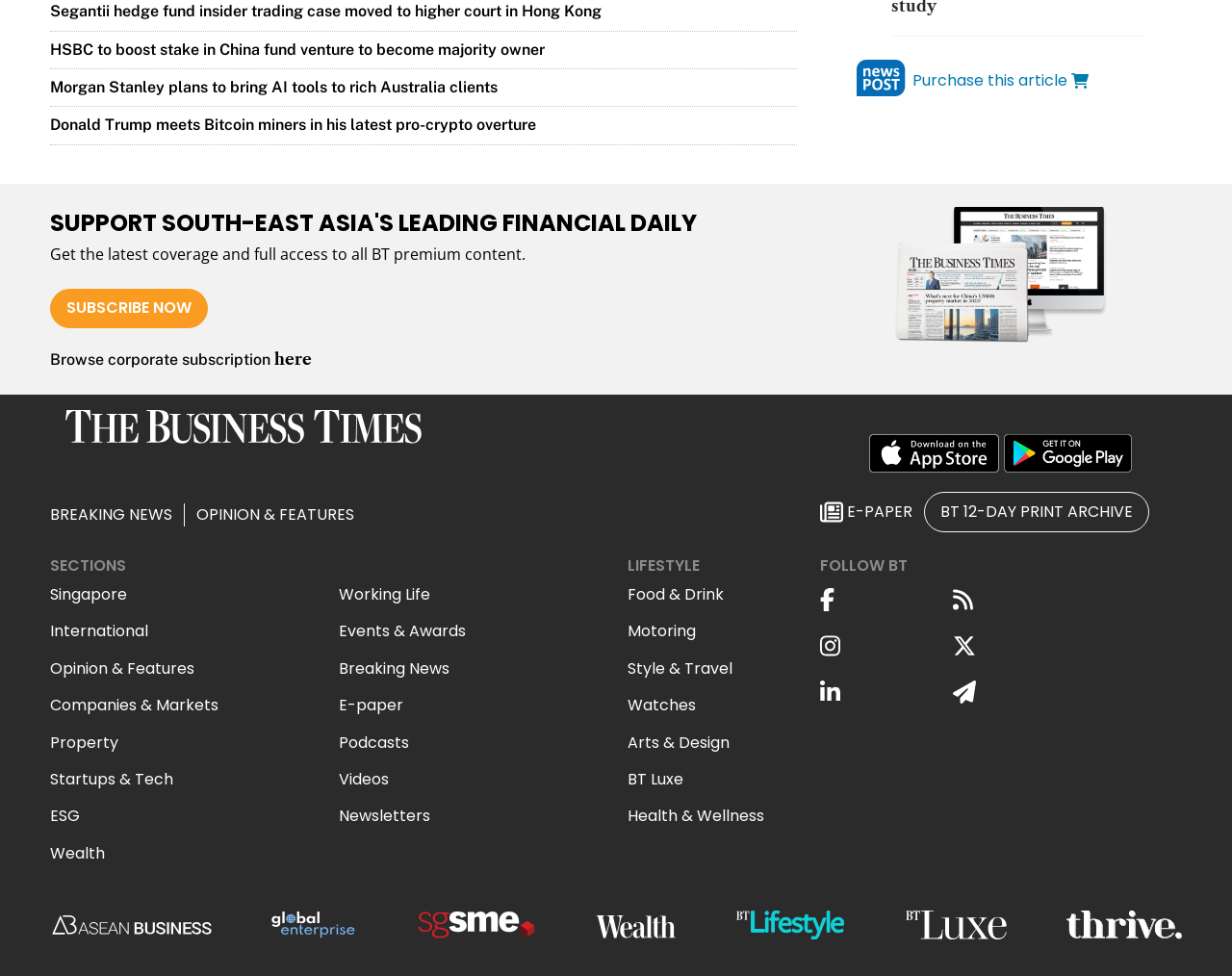Provide your answer to the question using just one word or phrase: What type of news categories are available on the webpage?

Various categories